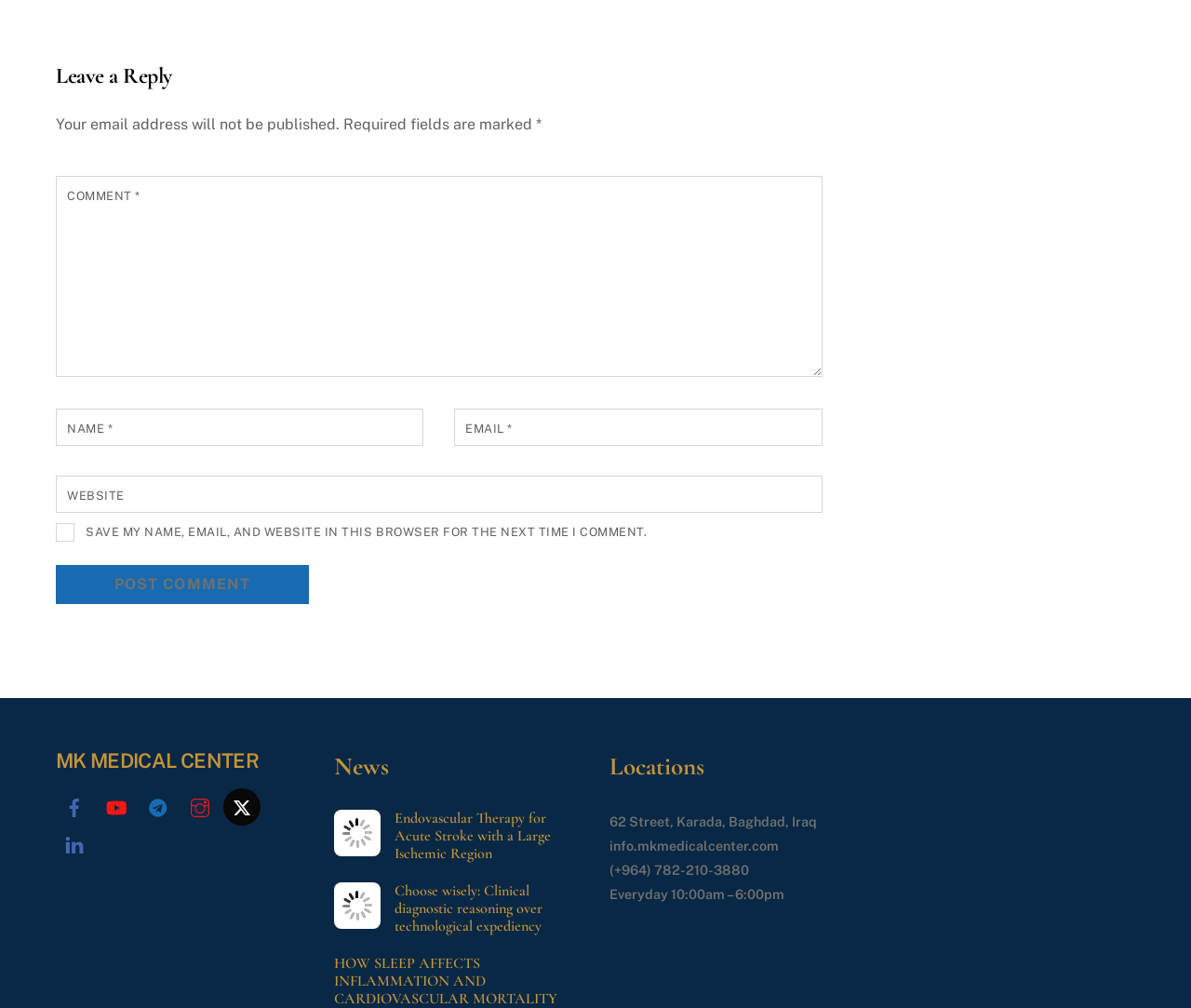Find the bounding box coordinates of the element to click in order to complete this instruction: "Post a comment". The bounding box coordinates must be four float numbers between 0 and 1, denoted as [left, top, right, bottom].

[0.047, 0.561, 0.259, 0.599]